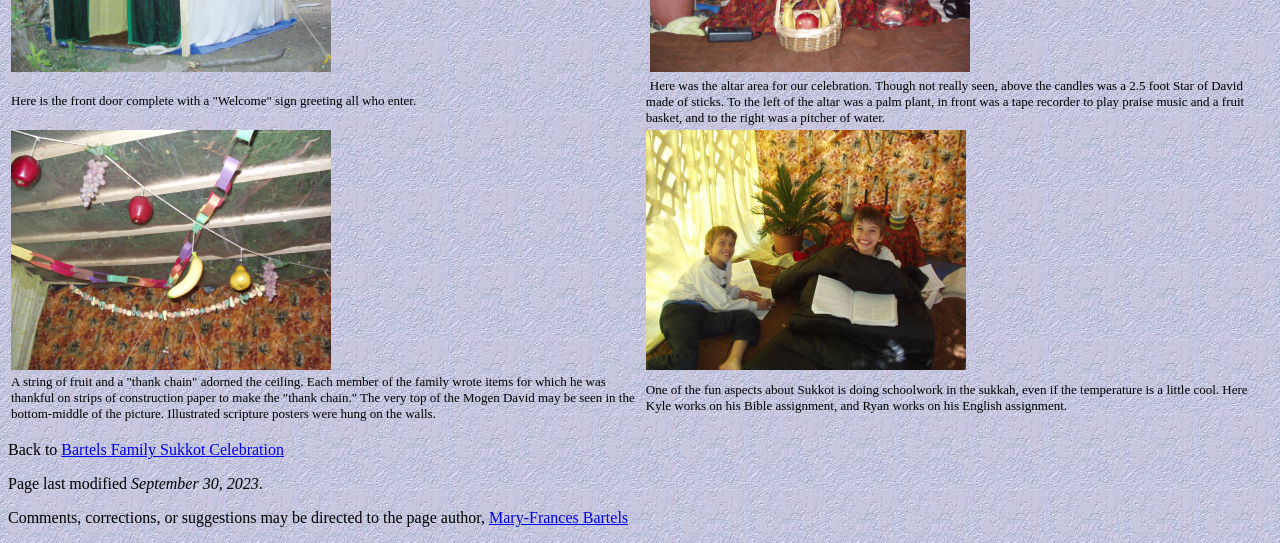What is the celebration described on this webpage?
Using the image as a reference, deliver a detailed and thorough answer to the question.

I analyzed the text content of the webpage, which mentions 'Sukkot' and describes the celebration, including the setup of the sukkah and the activities done during the celebration. Therefore, the celebration described on this webpage is Sukkot Celebration.